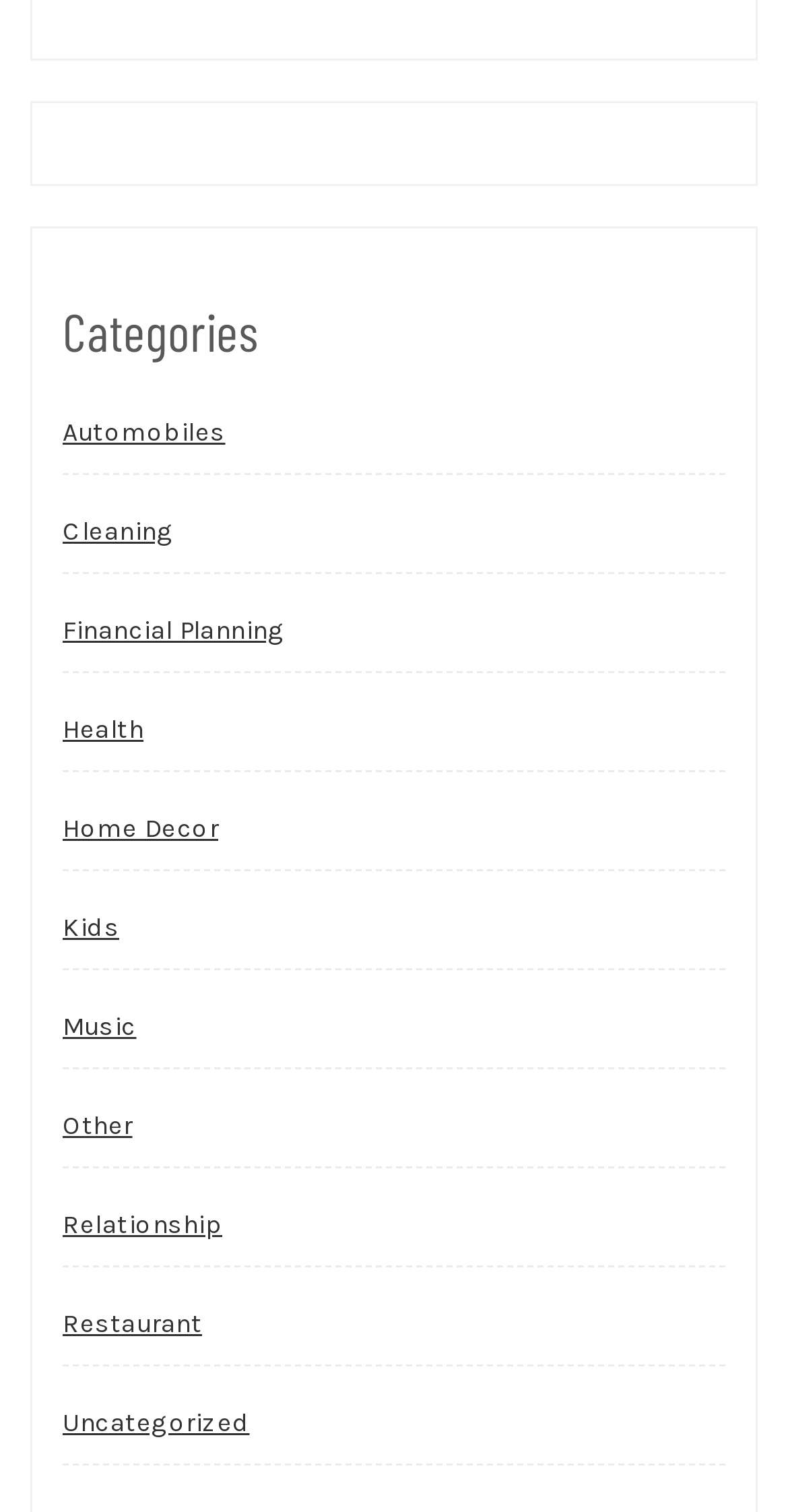Find the bounding box of the UI element described as follows: "Home Decor".

[0.079, 0.521, 0.277, 0.574]